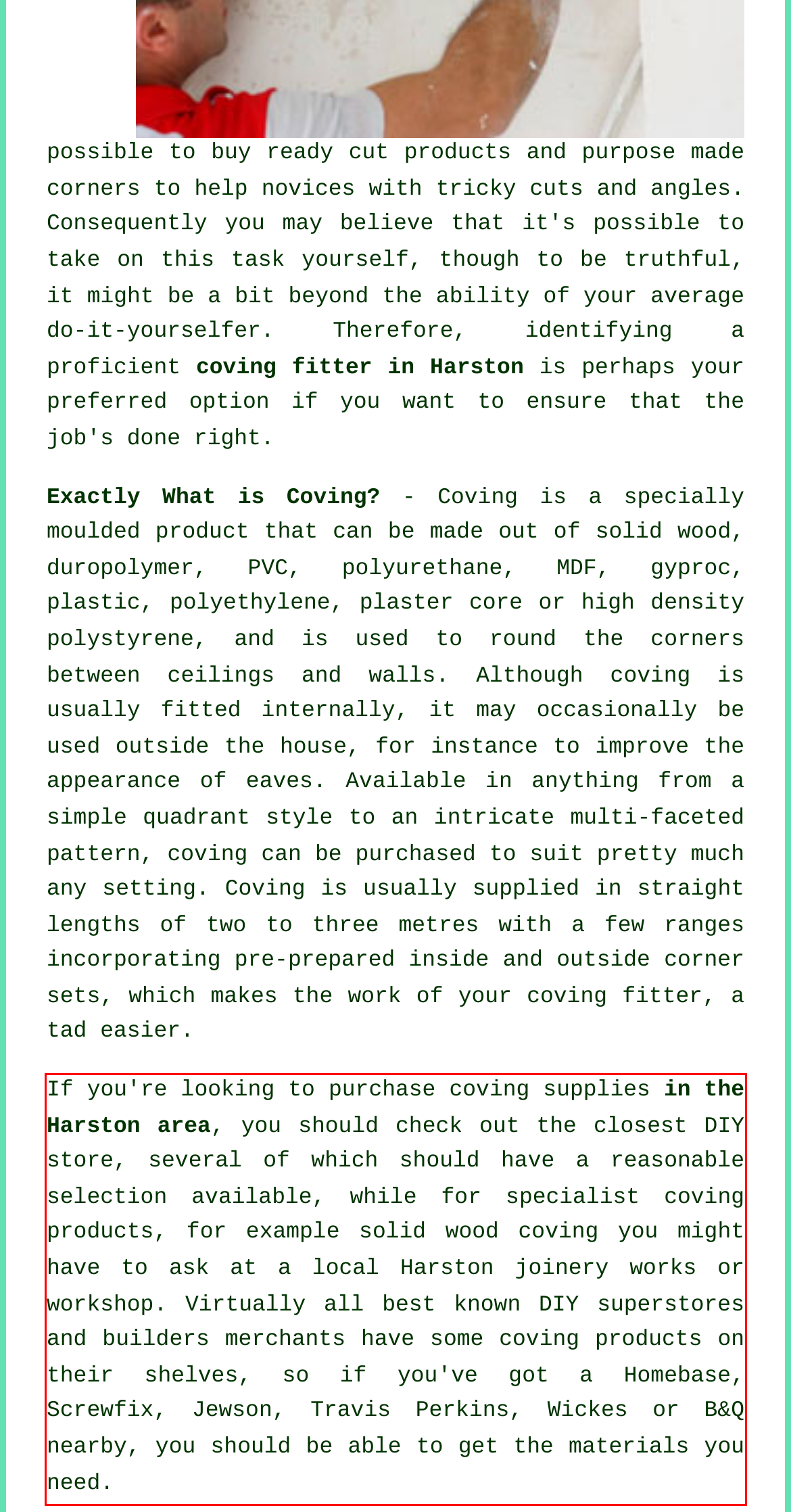Your task is to recognize and extract the text content from the UI element enclosed in the red bounding box on the webpage screenshot.

If you're looking to purchase coving supplies in the Harston area, you should check out the closest DIY store, several of which should have a reasonable selection available, while for specialist coving products, for example solid wood coving you might have to ask at a local Harston joinery works or workshop. Virtually all best known DIY superstores and builders merchants have some coving products on their shelves, so if you've got a Homebase, Screwfix, Jewson, Travis Perkins, Wickes or B&Q nearby, you should be able to get the materials you need.